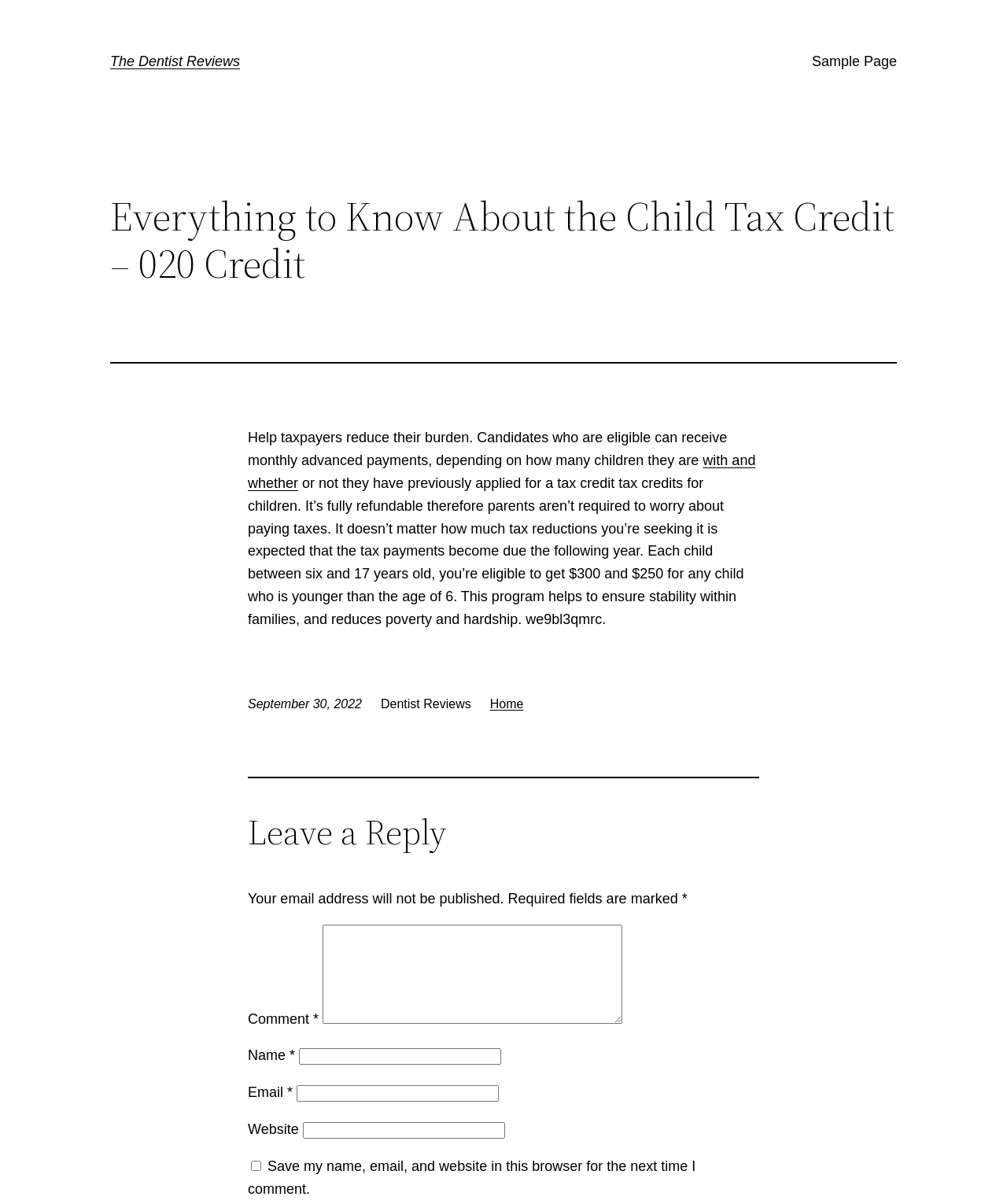Utilize the information from the image to answer the question in detail:
What is the purpose of the 'Leave a Reply' section?

The 'Leave a Reply' section on the webpage allows users to comment on the article. It provides a form with fields for name, email, website, and comment, enabling users to share their thoughts and opinions.